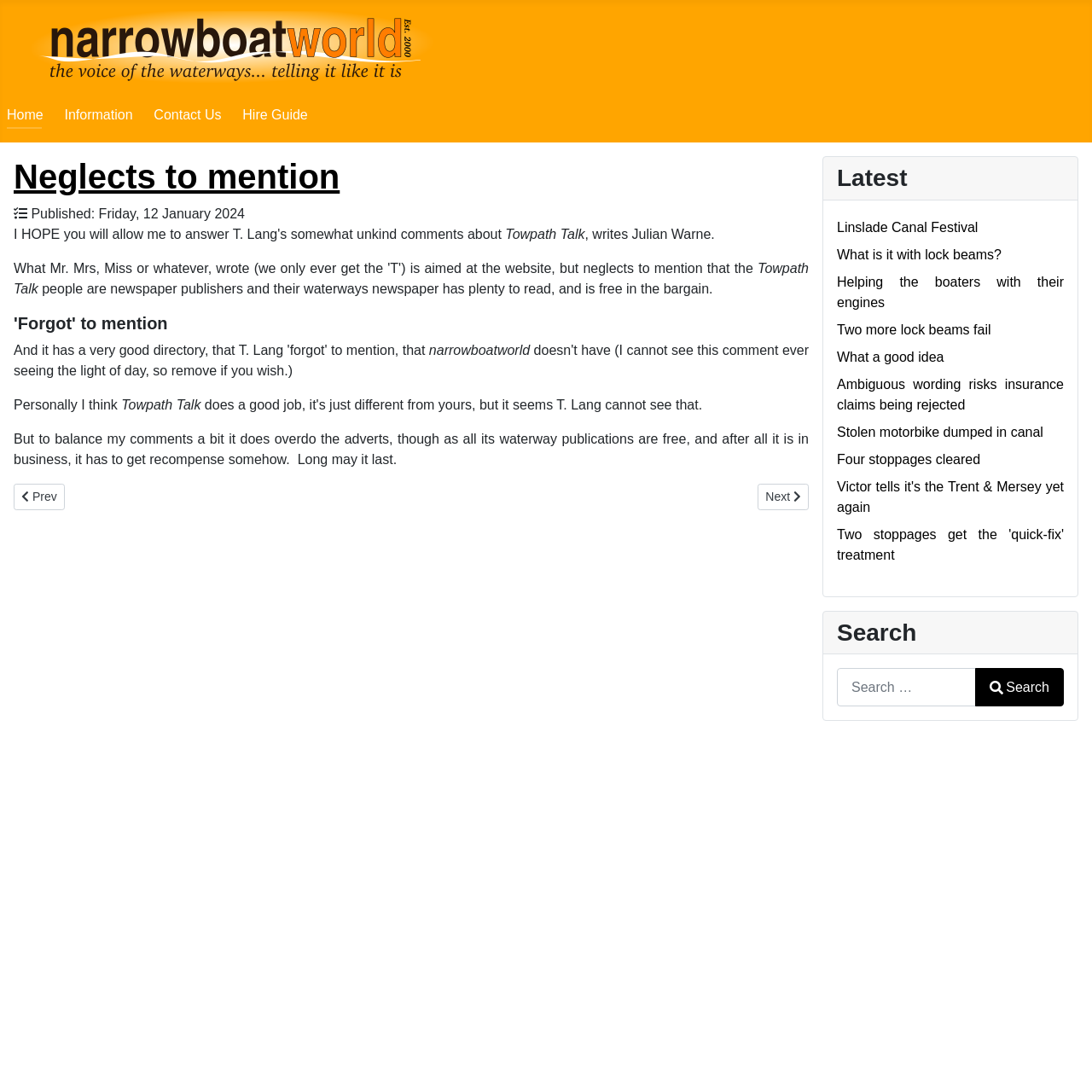Determine the bounding box coordinates of the clickable region to execute the instruction: "Click on the 'Home' link". The coordinates should be four float numbers between 0 and 1, denoted as [left, top, right, bottom].

[0.006, 0.098, 0.04, 0.112]